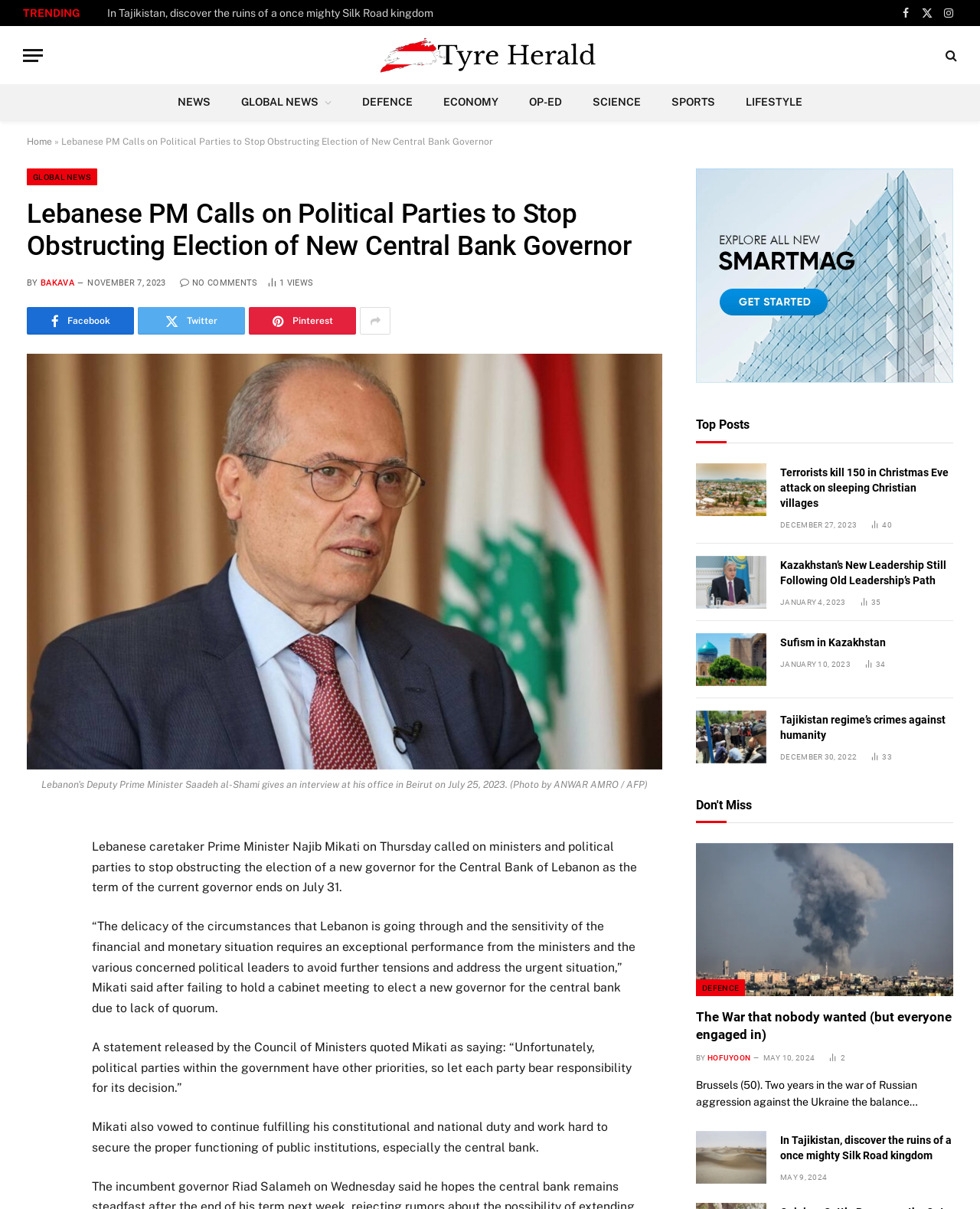Determine the bounding box coordinates for the clickable element to execute this instruction: "Share the article on Facebook". Provide the coordinates as four float numbers between 0 and 1, i.e., [left, top, right, bottom].

[0.027, 0.706, 0.057, 0.73]